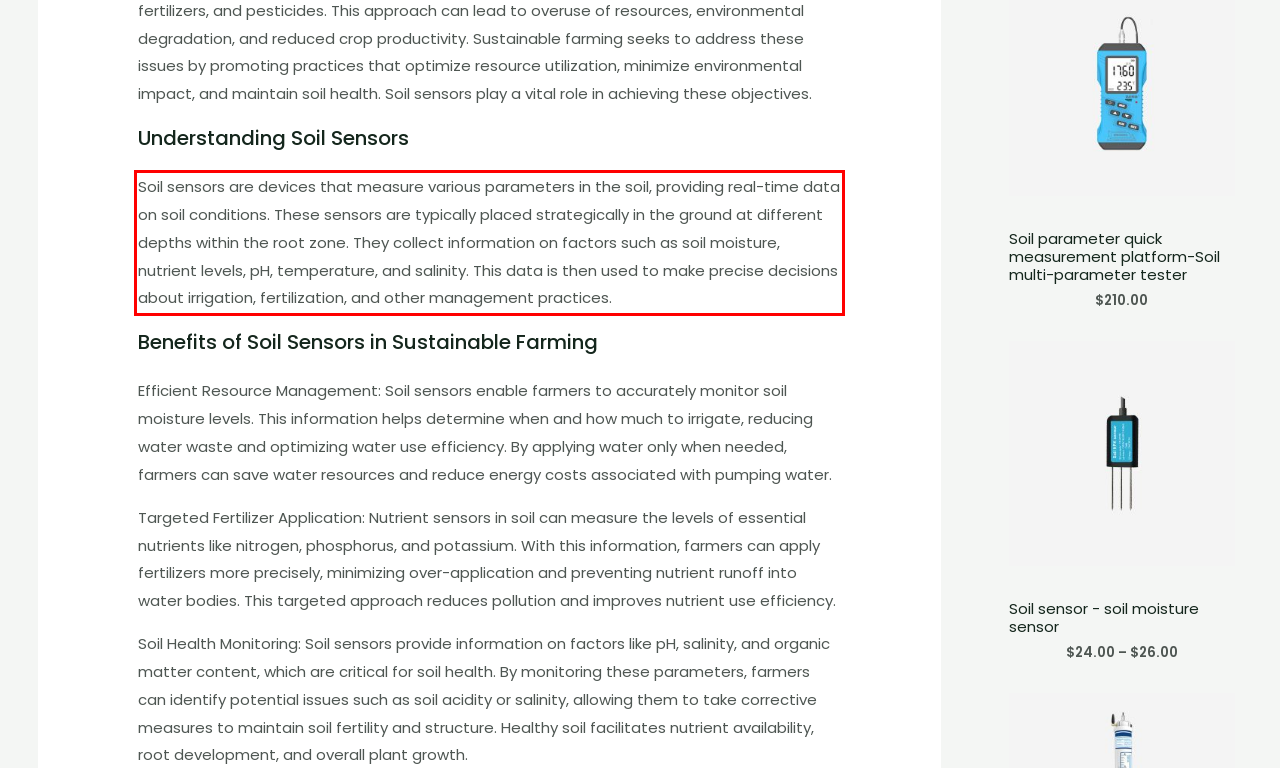Using the provided screenshot, read and generate the text content within the red-bordered area.

Soil sensors are devices that measure various parameters in the soil, providing real-time data on soil conditions. These sensors are typically placed strategically in the ground at different depths within the root zone. They collect information on factors such as soil moisture, nutrient levels, pH, temperature, and salinity. This data is then used to make precise decisions about irrigation, fertilization, and other management practices.